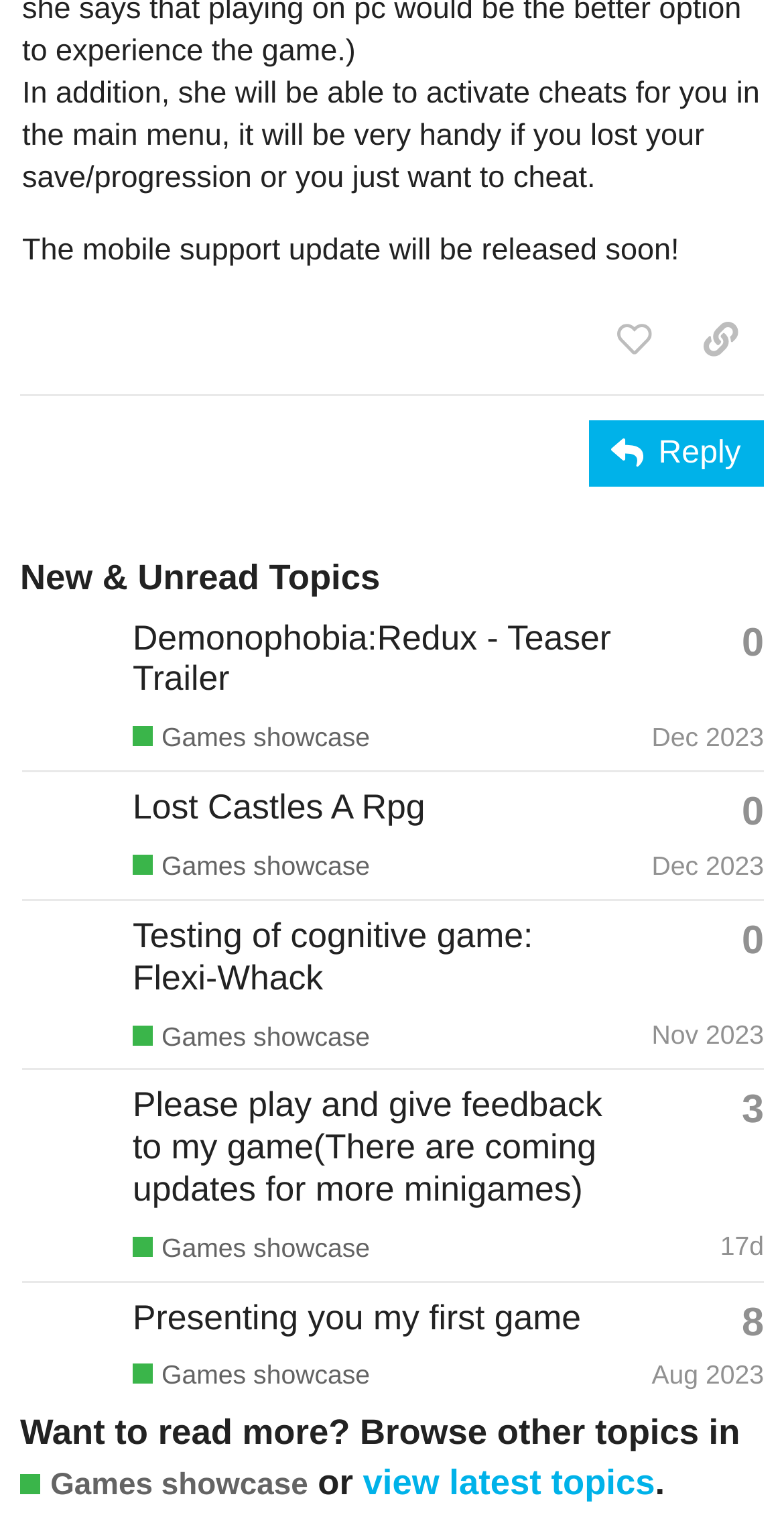What is the category of the topic 'Lost Castles A Rpg'
Give a single word or phrase as your answer by examining the image.

Games showcase